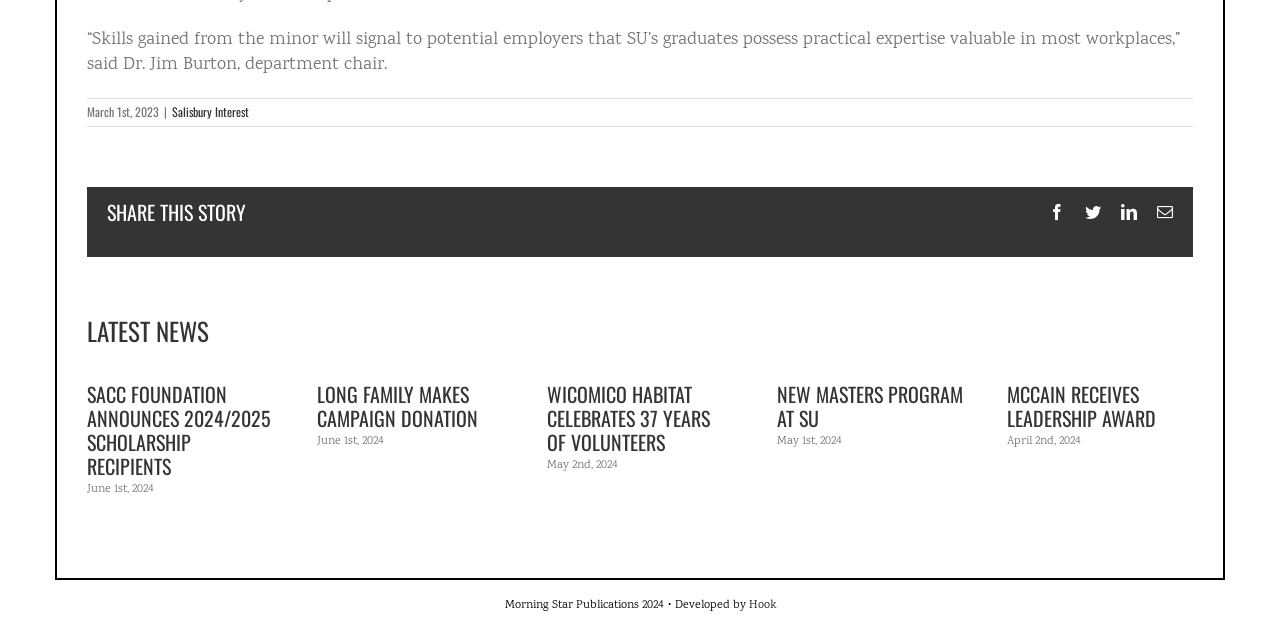Specify the bounding box coordinates (top-left x, top-left y, bottom-right x, bottom-right y) of the UI element in the screenshot that matches this description: Hook

[0.585, 0.933, 0.606, 0.96]